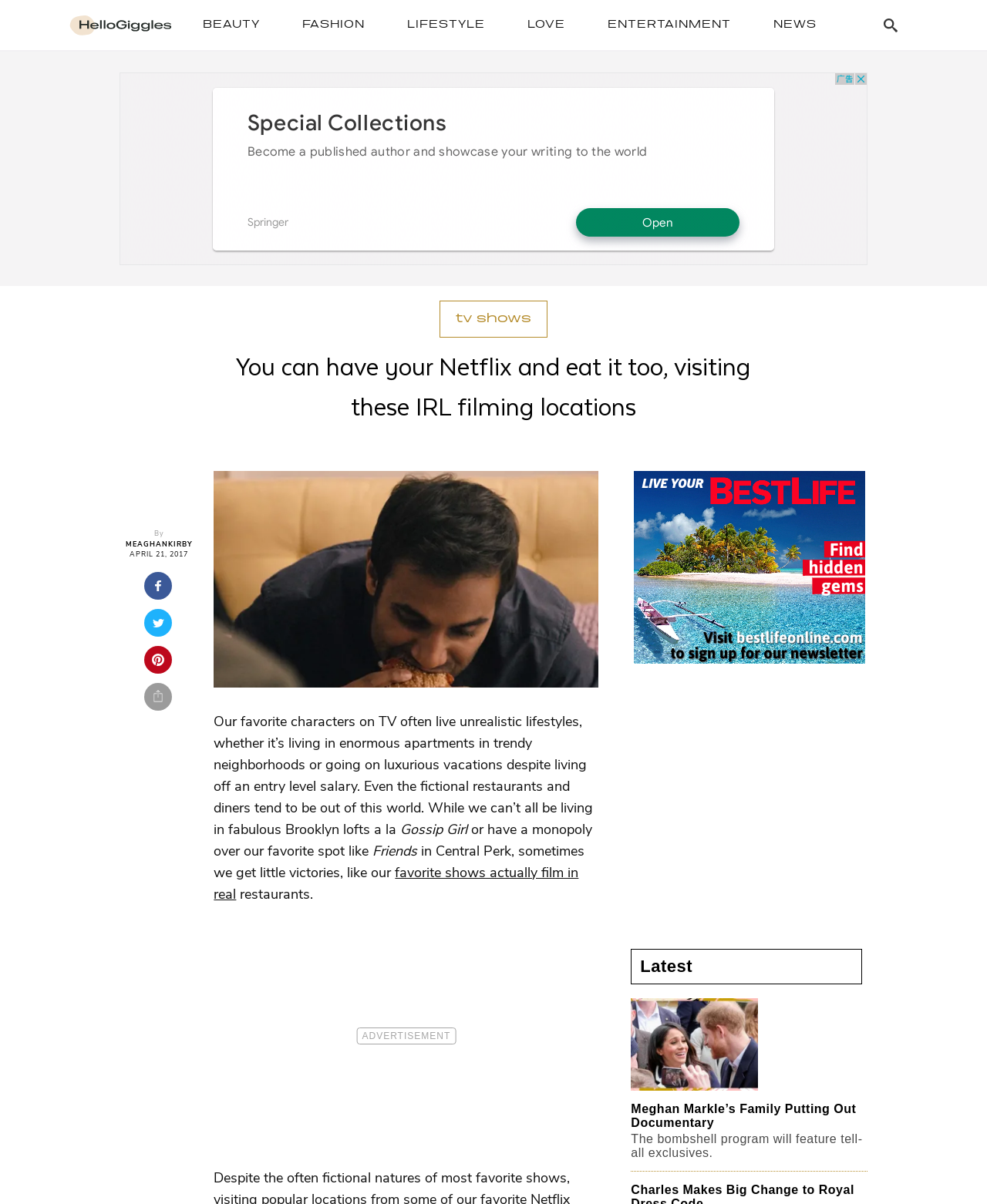Elaborate on the webpage's design and content in a detailed caption.

This webpage is about visiting real-life filming locations from popular Netflix shows. At the top, there is a header section with a logo and several links to different categories, including "BEAUTY", "FASHION", "LIFESTYLE", "LOVE", "ENTERTAINMENT", and "NEWS". On the right side of the header, there is a search button with a magnifying glass icon.

Below the header, there is a large advertisement iframe that takes up most of the width of the page. Underneath the advertisement, there is a heading that reads "You can have your Netflix and eat it too, visiting these IRL filming locations". The article's author, Meaghan Kirby, is credited below the heading, along with the date "APRIL 21, 2017".

The main content of the article starts with a paragraph of text that discusses how TV shows often feature unrealistic lifestyles and settings, but sometimes they film in real locations that can be visited. The text is accompanied by several links and images, including a figure with a Netflix logo.

The article continues with more text and images, discussing how some TV shows film in real restaurants and locations. There are several links and images scattered throughout the text, including a heading that reads "Meghan Markle’s Family Putting Out Documentary" and an image with a caption about a bombshell documentary.

At the bottom of the page, there is another advertisement iframe and a section with a heading that reads "Latest", which appears to be a news section with an image and a link to an article about Meghan Markle's family releasing a documentary.